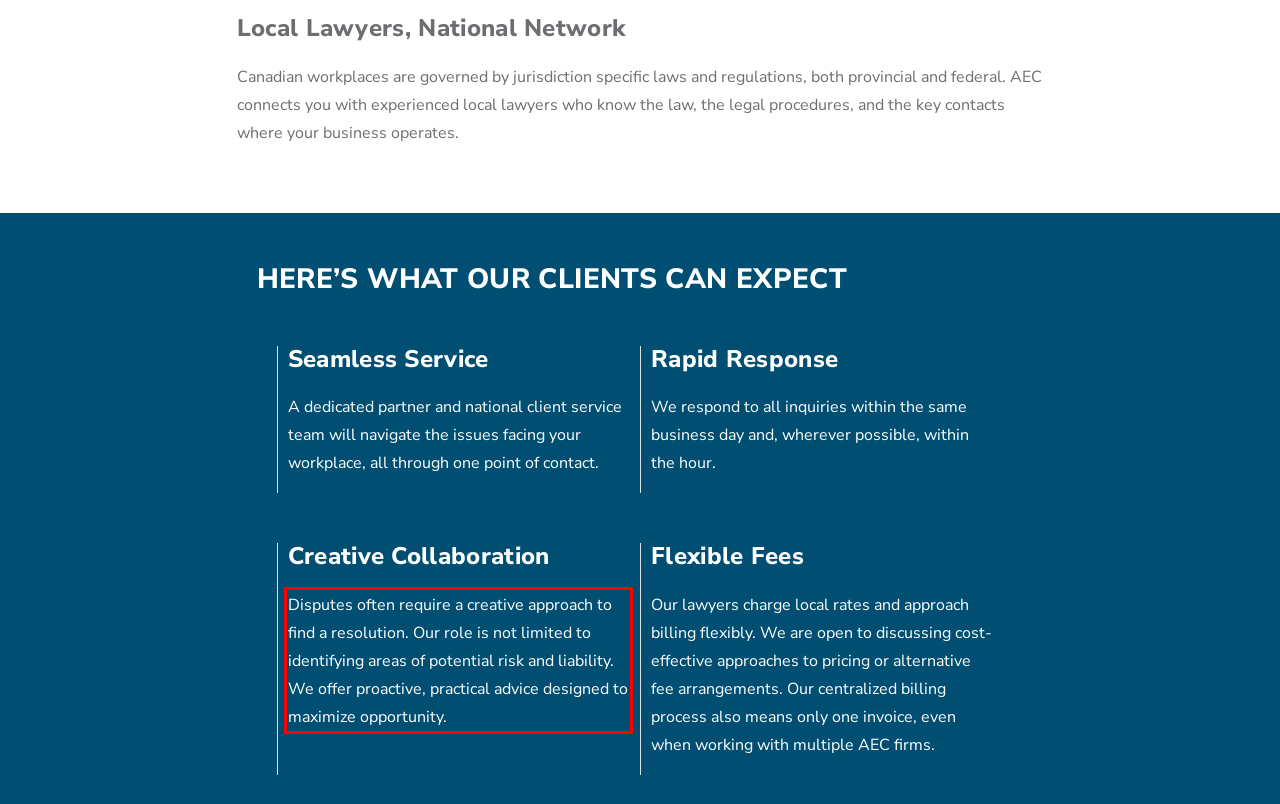From the screenshot of the webpage, locate the red bounding box and extract the text contained within that area.

Disputes often require a creative approach to find a resolution. Our role is not limited to identifying areas of potential risk and liability. We offer proactive, practical advice designed to maximize opportunity.